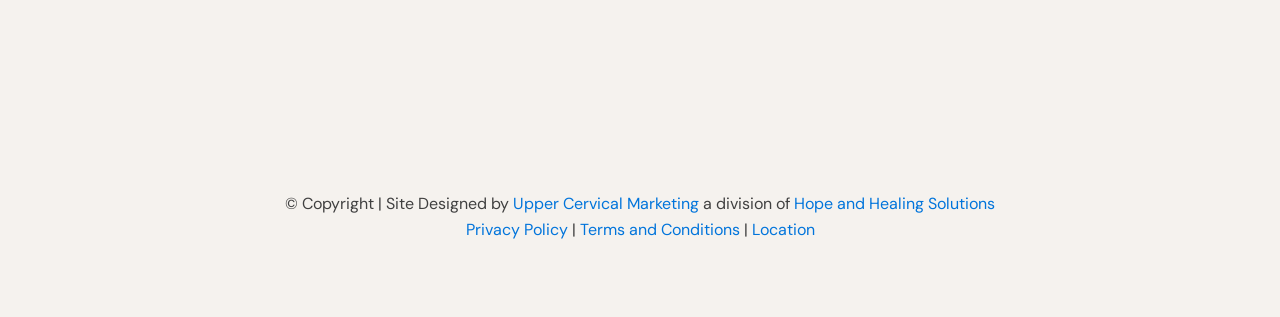Use one word or a short phrase to answer the question provided: 
What is the parent company of Upper Cervical Marketing?

Hope and Healing Solutions